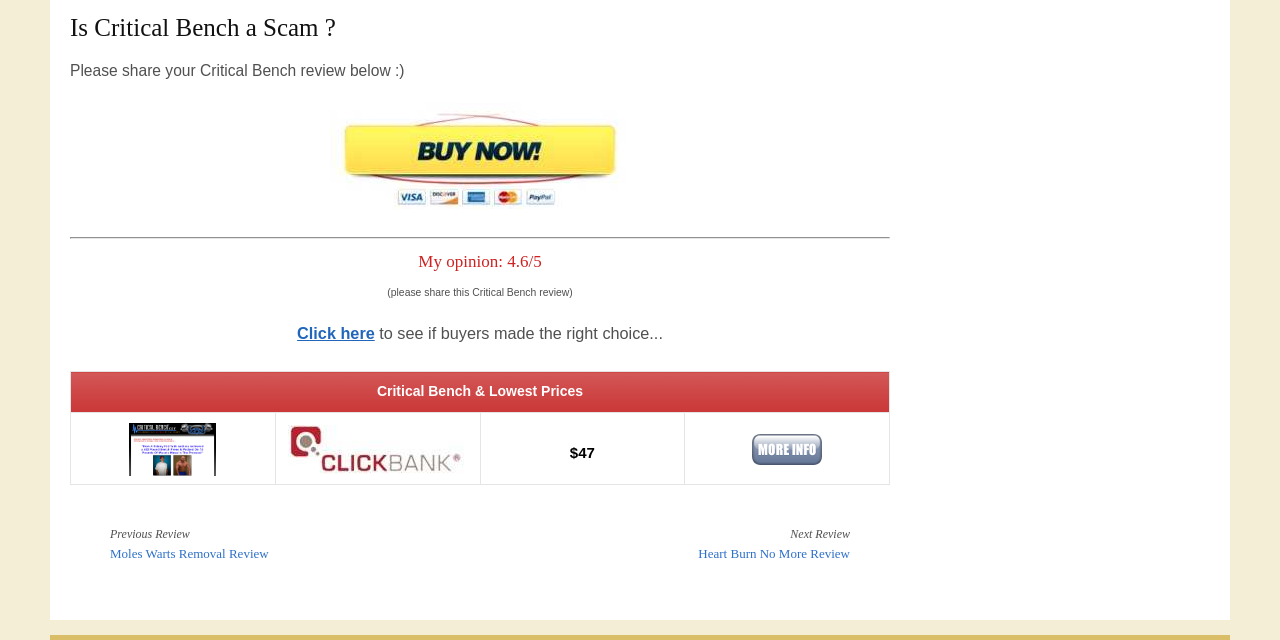Using the given description, provide the bounding box coordinates formatted as (top-left x, top-left y, bottom-right x, bottom-right y), with all values being floating point numbers between 0 and 1. Description: Health And Fitness

[0.494, 0.648, 0.565, 0.665]